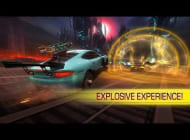What is the environment depicted in the background of the image?
Please answer the question with as much detail and depth as you can.

The caption describes the background as a 'futuristic landscape enhanced by vibrant hues and dramatic lighting', indicating a futuristic setting for the game.